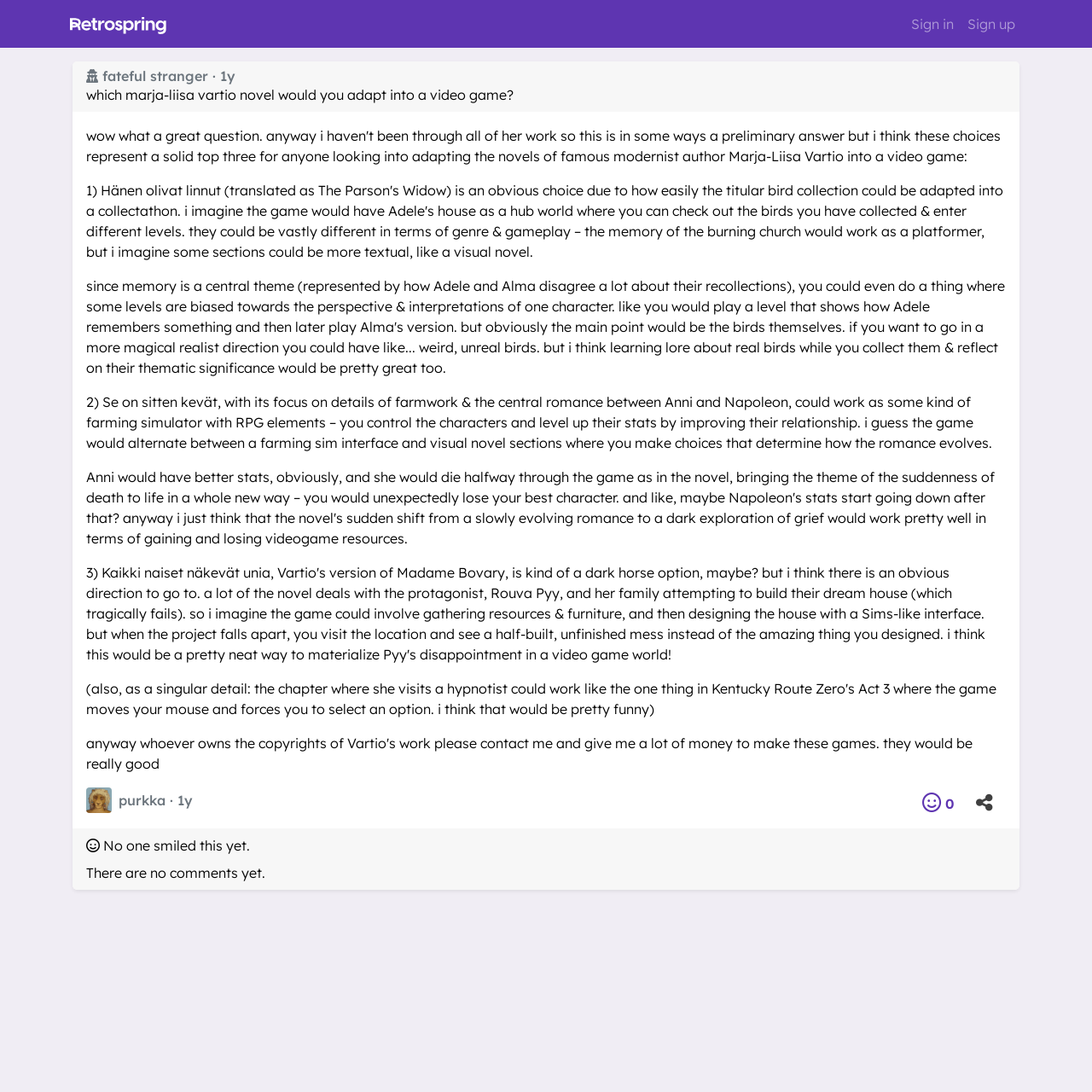Offer a detailed account of what is visible on the webpage.

This webpage appears to be a question-and-answer forum, specifically a response to a question about which Marja-Liisa Vartio novel would be suitable to adapt into a video game. 

At the top left, there is a link to "Retrospring" accompanied by a small image. On the top right, there are two links, "Sign in" and "Sign up", positioned side by side. 

Below the top section, there is a heading that indicates the question was asked anonymously, followed by the question itself, "which marja-liisa vartio novel would you adapt into a video game?" 

The main content of the page is a response from a user named "purkka", which is divided into two paragraphs. The first paragraph suggests adapting "Se on sitten kevät" into a farming simulator with RPG elements. The second paragraph is not summarized here. 

To the right of the response, there is a section with the user's profile information, including their name "purkka" and a timestamp "1y". Below this section, there are two buttons, one with a thumbs-up icon and the other with a share icon, accompanied by a label "Share". 

At the bottom of the page, there are two lines of text, one indicating that no one has smiled at the response yet, and the other stating that there are no comments yet.